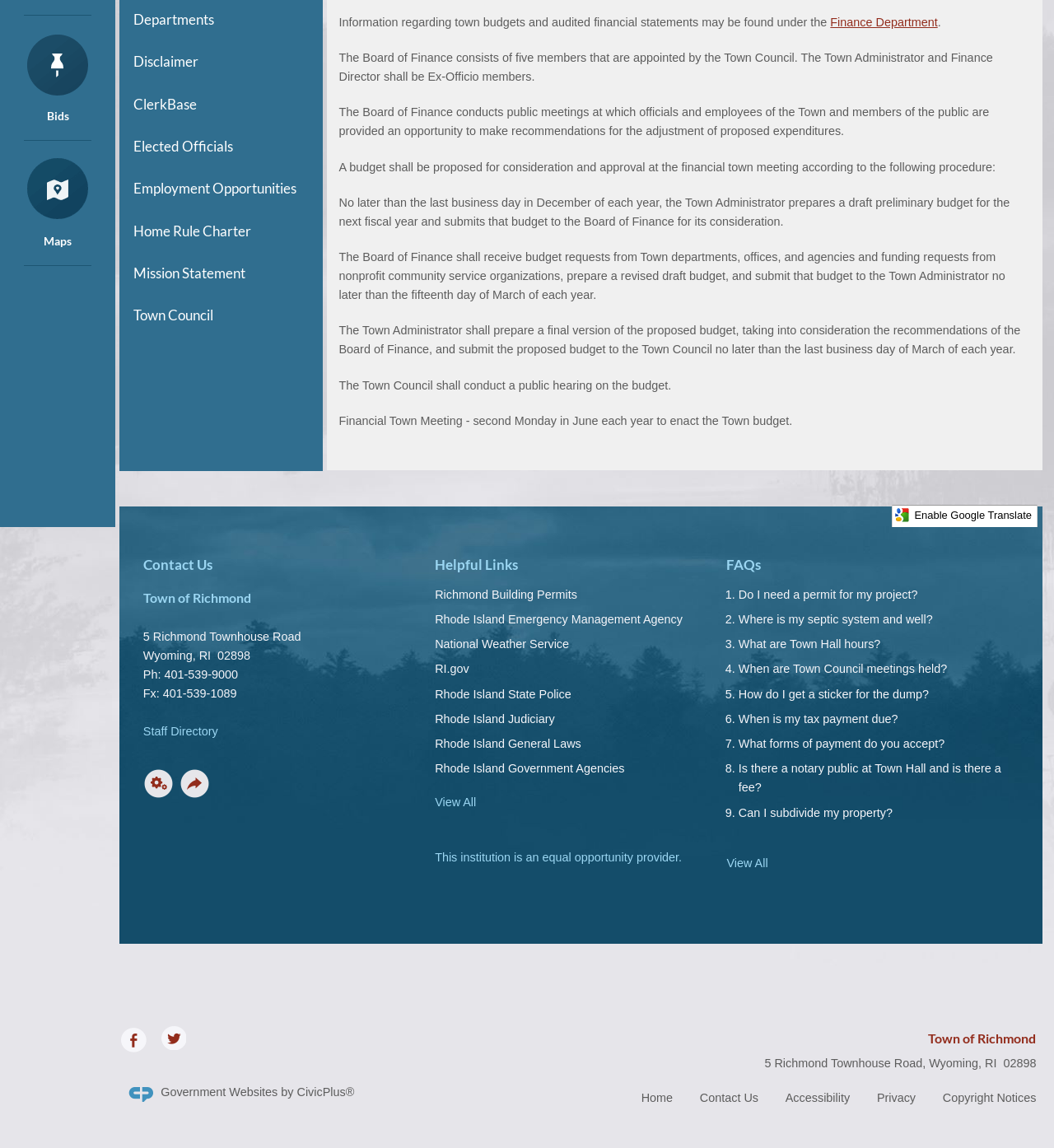Find the bounding box coordinates for the element described here: "What are Town Hall hours?".

[0.701, 0.555, 0.835, 0.567]